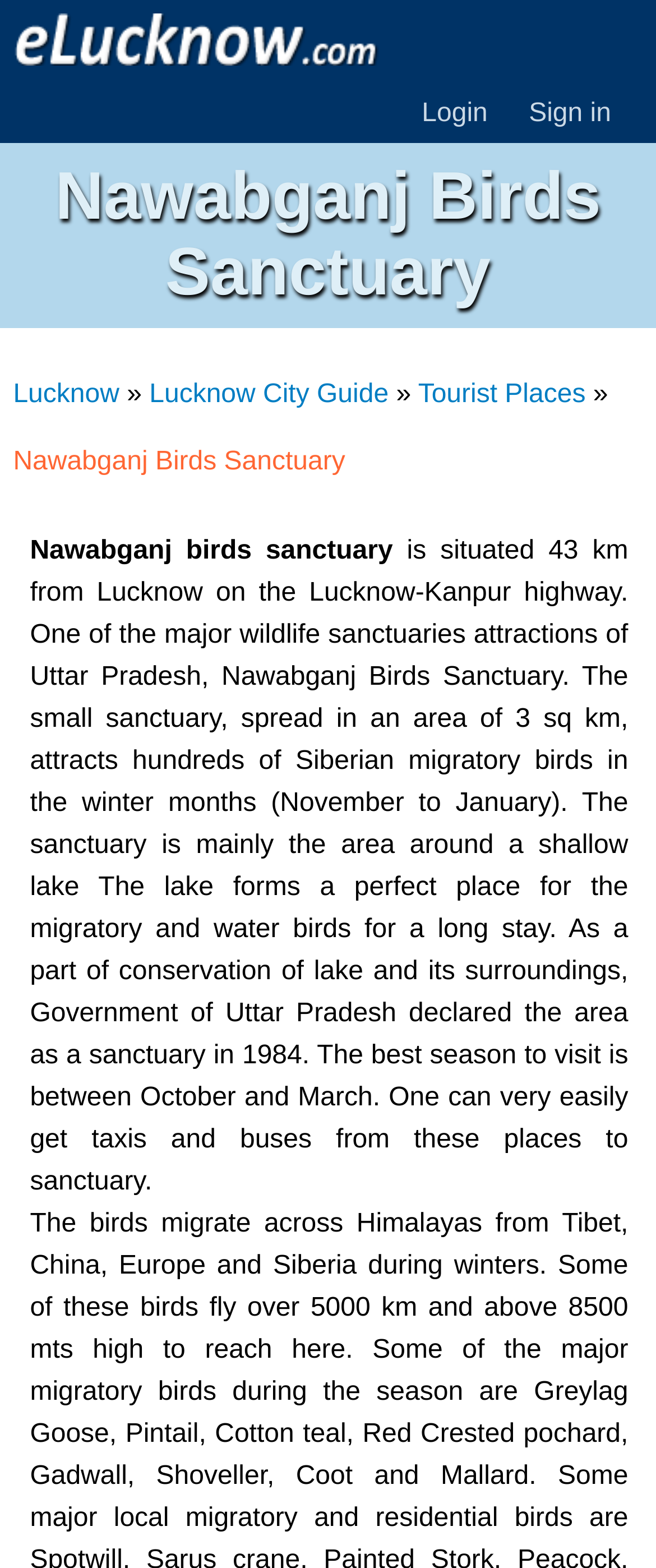Carefully examine the image and provide an in-depth answer to the question: What is the best time to visit the sanctuary?

According to the webpage, the best season to visit the sanctuary is between October and March, which is mentioned in the description of the sanctuary.